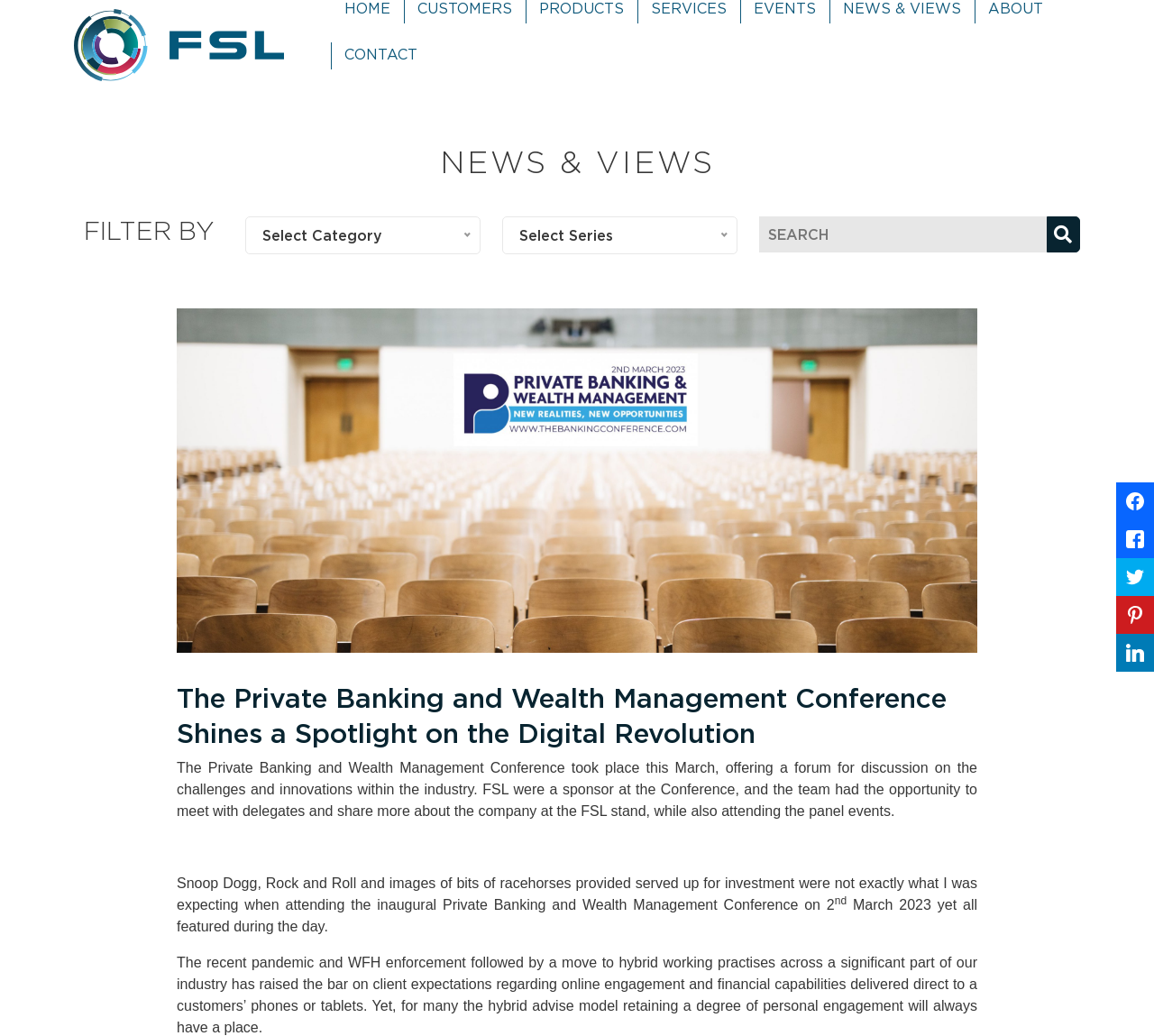How many categories are available for filtering articles?
Answer the question with a single word or phrase by looking at the picture.

11